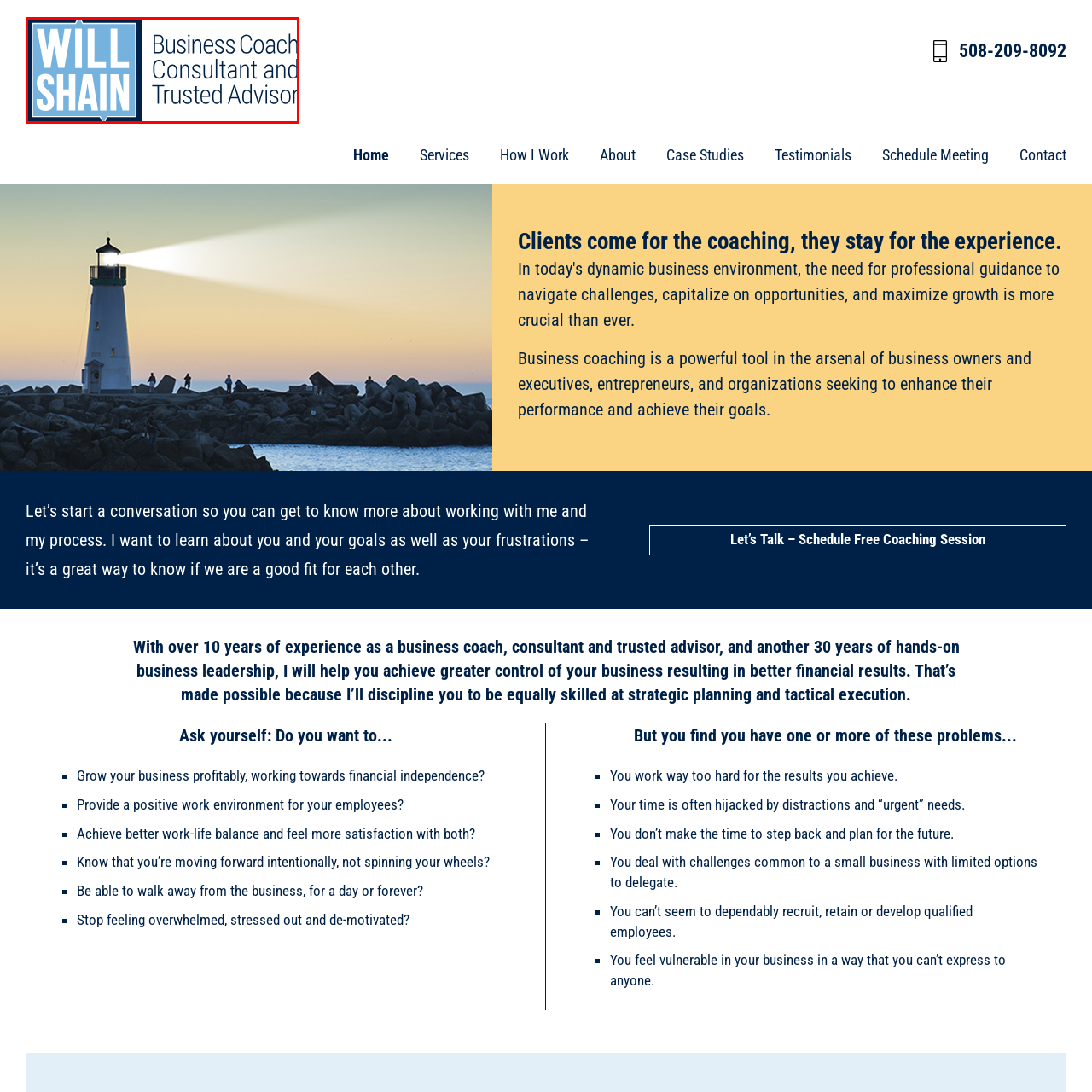Study the part of the image enclosed in the turquoise frame and answer the following question with detailed information derived from the image: 
What is the font style of 'Will Shain'?

The name 'Will Shain' is prominently displayed in bold, capital letters, symbolizing a strong presence in the business coaching field.